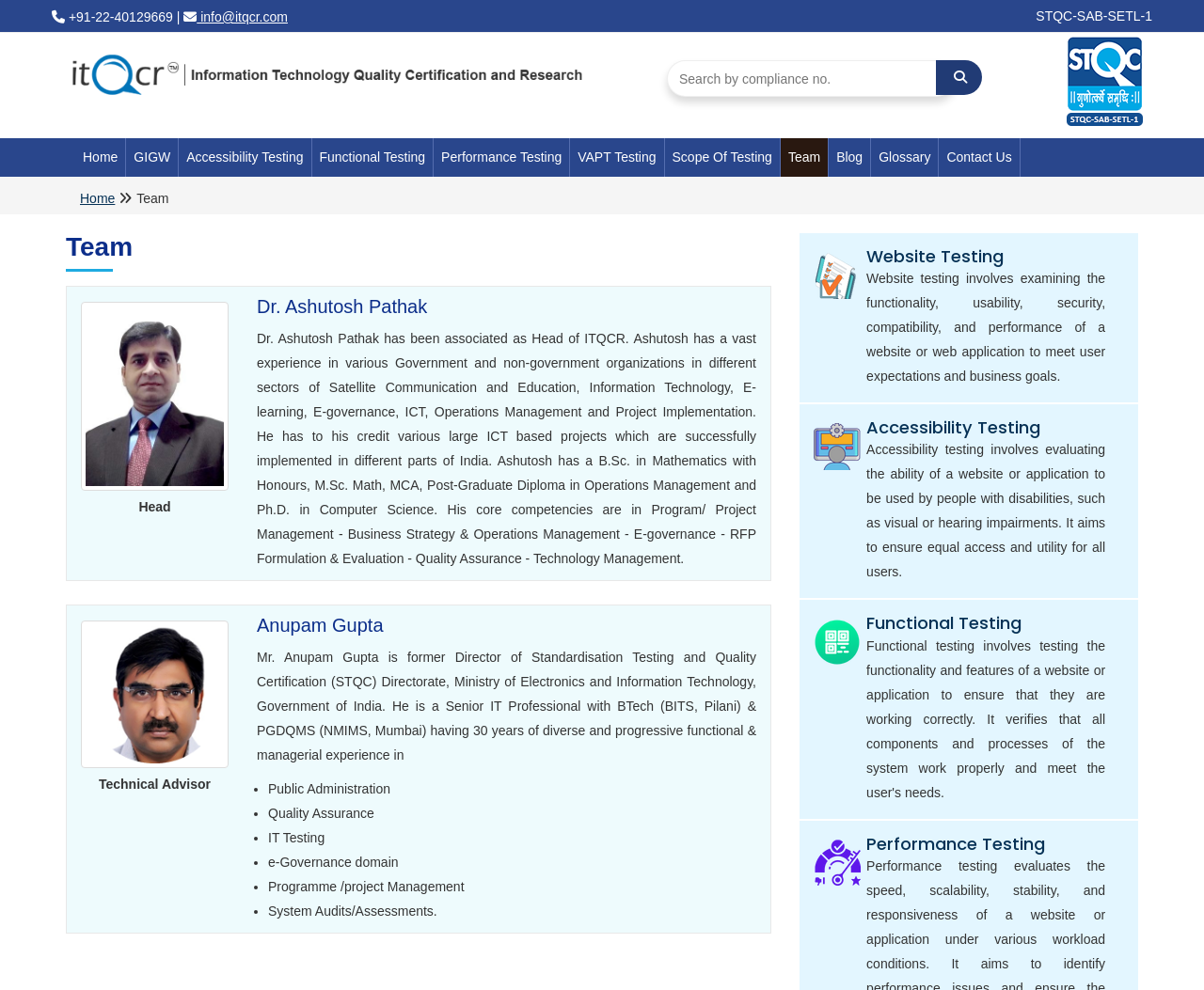Can you find the bounding box coordinates for the UI element given this description: "Scope Of Testing"? Provide the coordinates as four float numbers between 0 and 1: [left, top, right, bottom].

[0.552, 0.14, 0.648, 0.179]